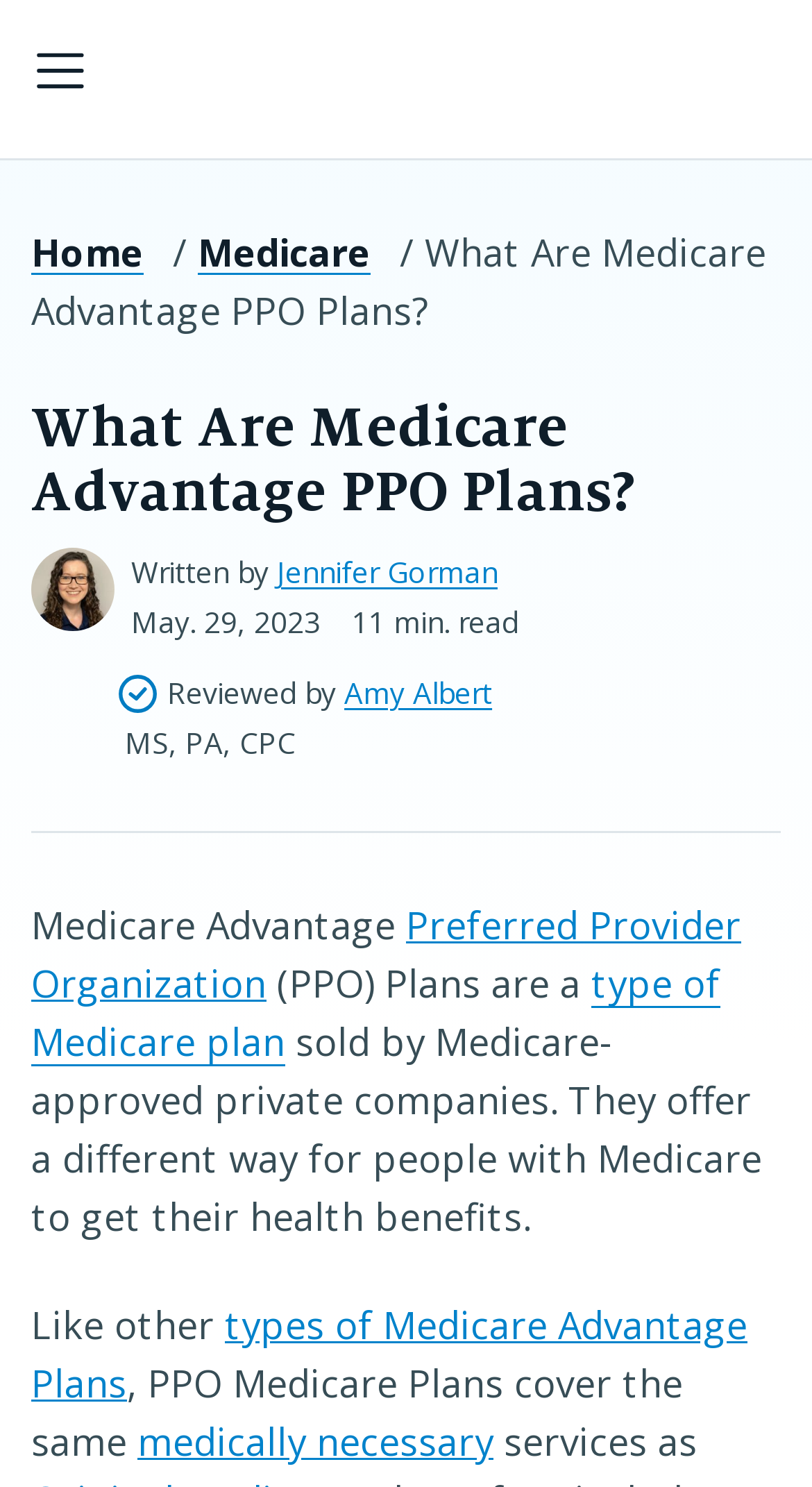Determine the bounding box coordinates of the region to click in order to accomplish the following instruction: "Learn more about Preferred Provider Organization". Provide the coordinates as four float numbers between 0 and 1, specifically [left, top, right, bottom].

[0.038, 0.605, 0.913, 0.678]